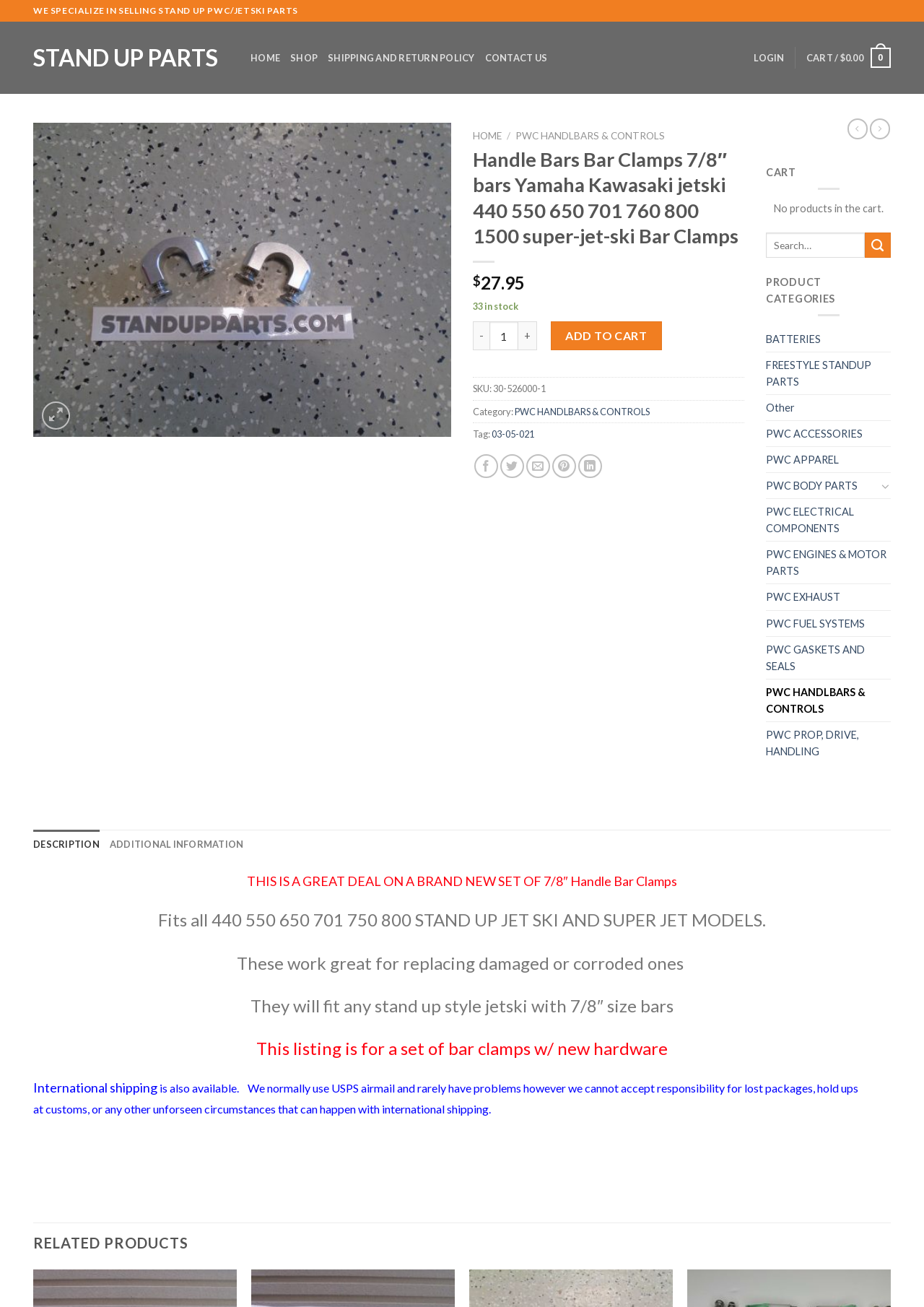What type of jetski models do the Handle Bars Bar Clamps fit? Look at the image and give a one-word or short phrase answer.

Stand up style jetski with 7/8″ size bars